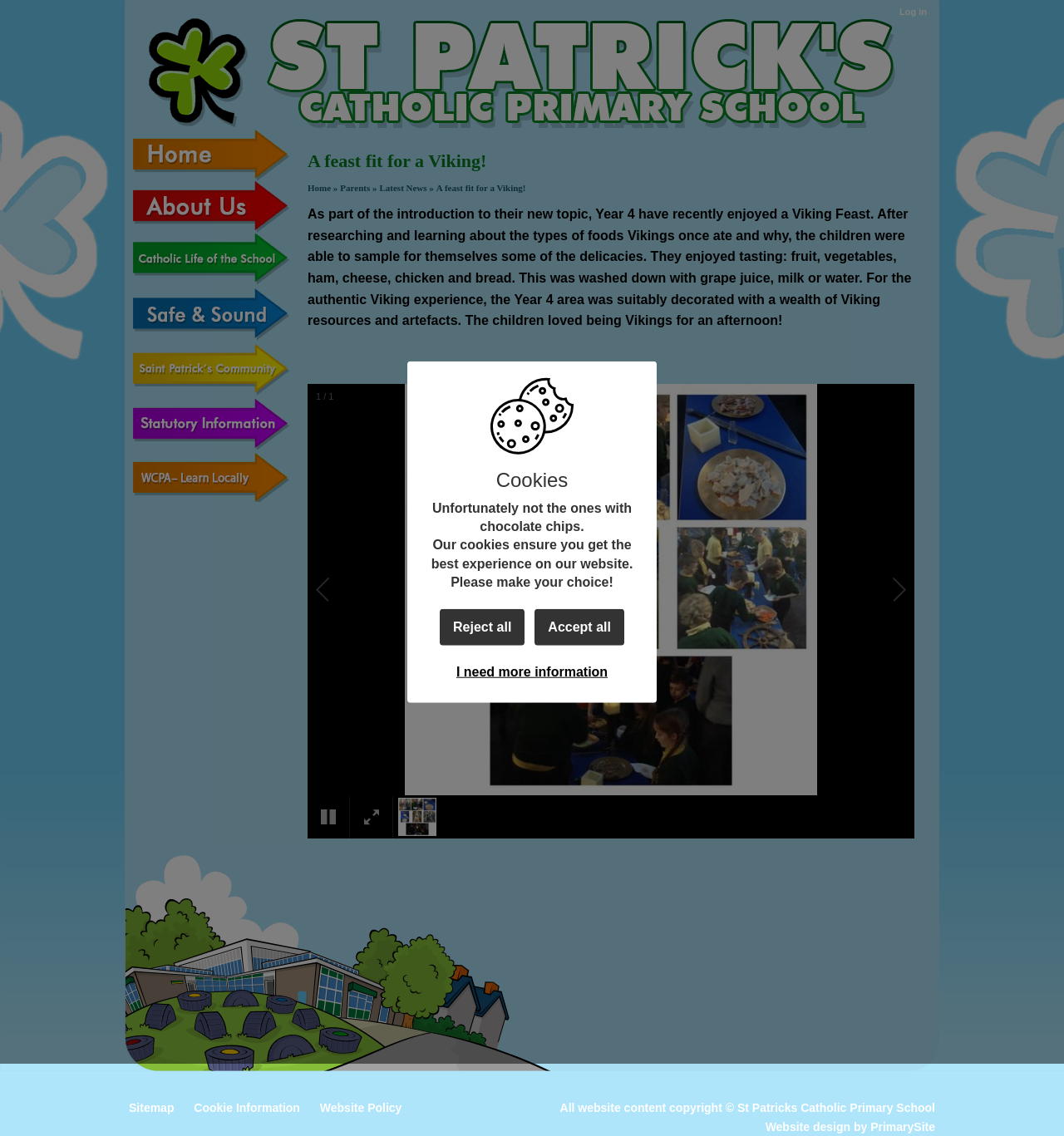Indicate the bounding box coordinates of the element that needs to be clicked to satisfy the following instruction: "Read the 'A feast fit for a Viking!' article". The coordinates should be four float numbers between 0 and 1, i.e., [left, top, right, bottom].

[0.289, 0.132, 0.859, 0.153]